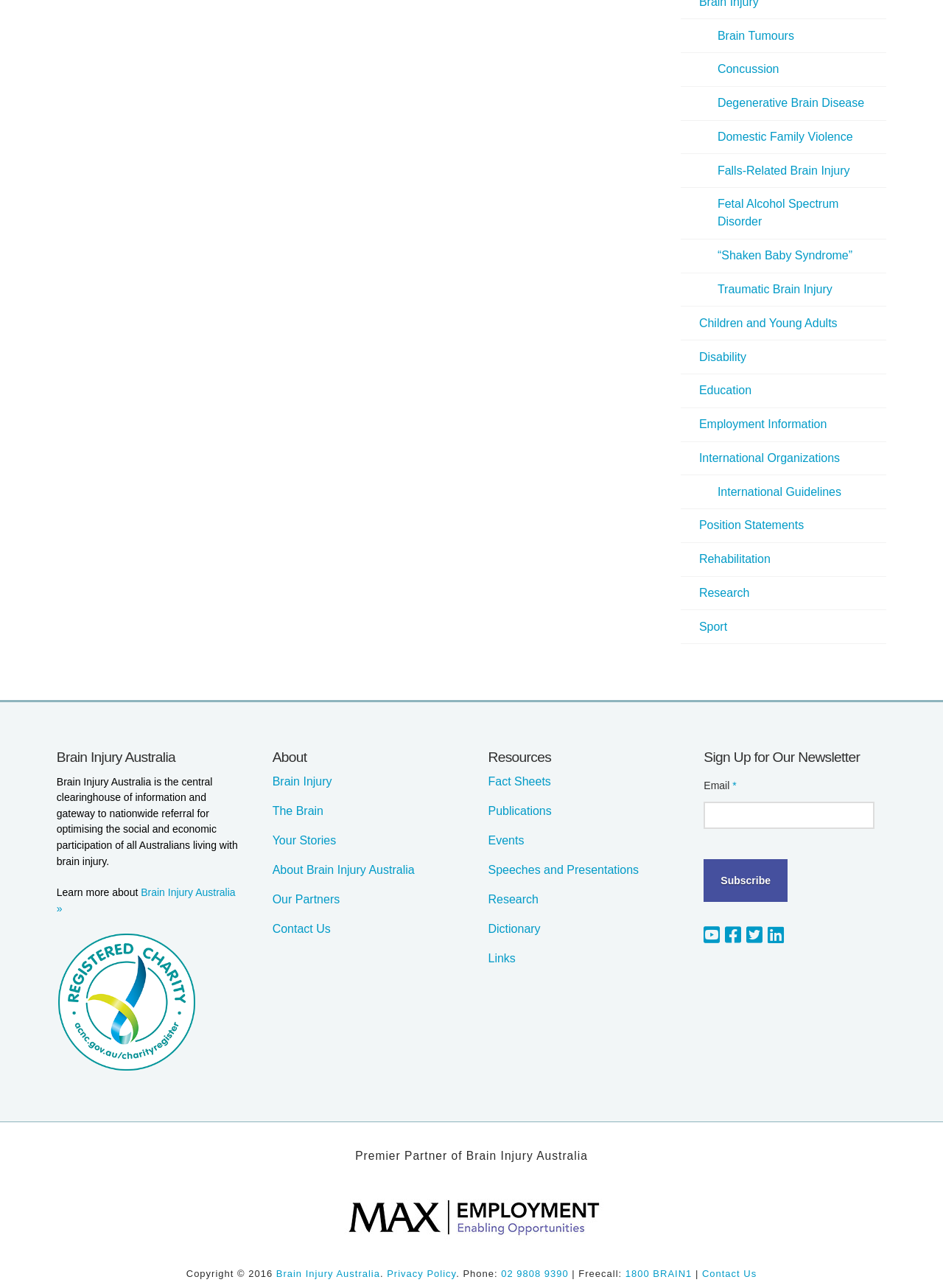Locate the UI element described by Fact Sheets in the provided webpage screenshot. Return the bounding box coordinates in the format (top-left x, top-left y, bottom-right x, bottom-right y), ensuring all values are between 0 and 1.

[0.518, 0.601, 0.584, 0.612]